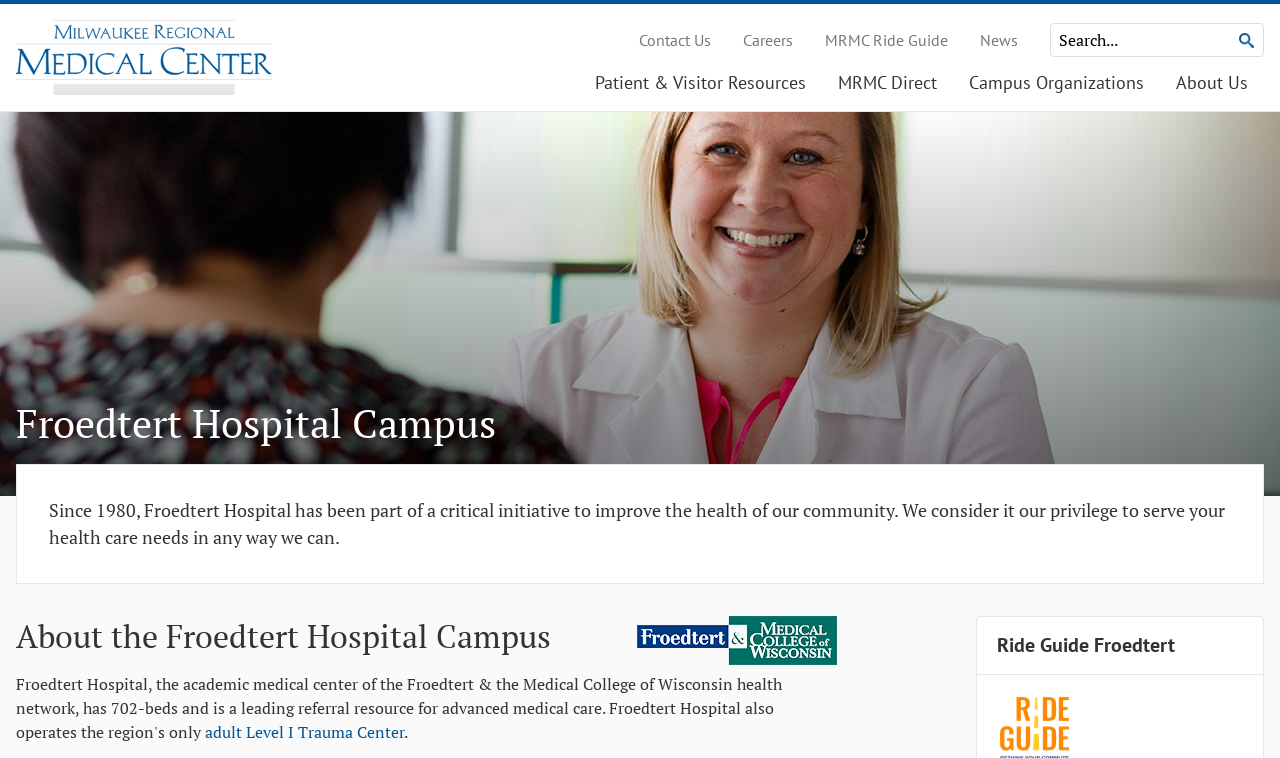What is the name of the guide provided by Froedtert Hospital?
Please respond to the question with a detailed and well-explained answer.

The heading 'Ride Guide Froedtert' is located at the bottom of the webpage, indicating that Froedtert Hospital provides a guide called the Ride Guide.